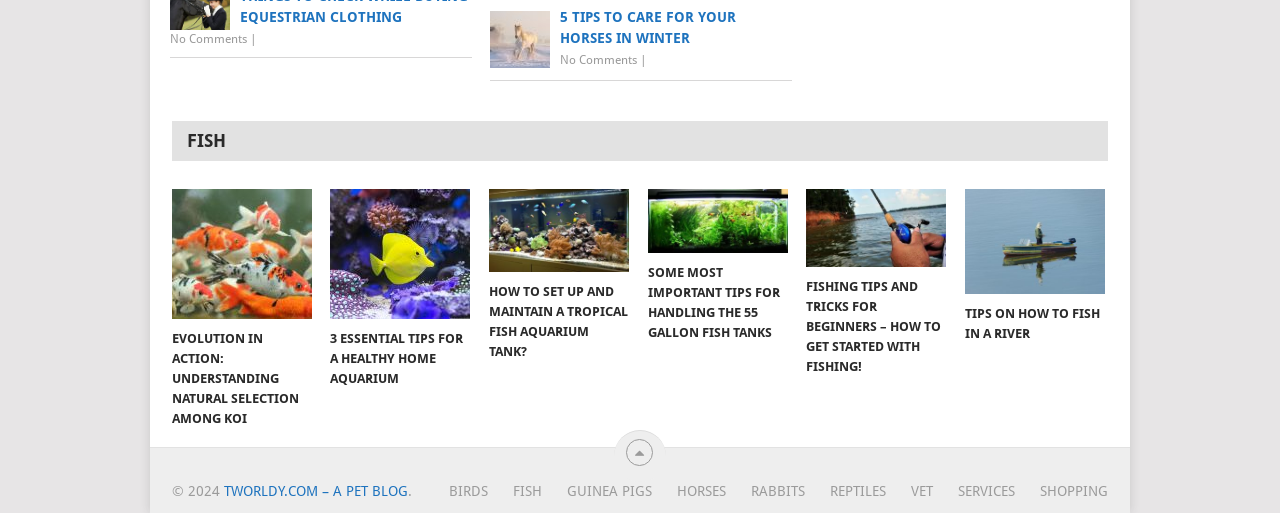What is the category of the article '5 TIPS TO CARE FOR YOUR HORSES IN WINTER'?
Use the image to answer the question with a single word or phrase.

HORSES